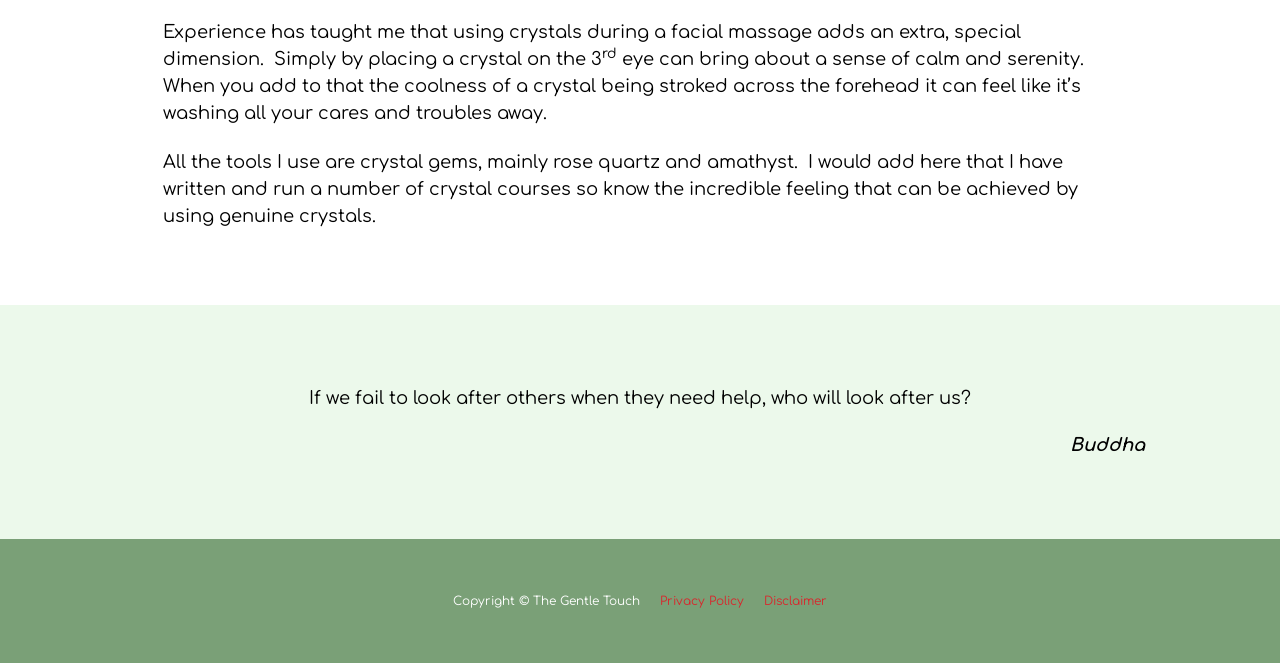Extract the bounding box coordinates for the described element: "Disclaimer". The coordinates should be represented as four float numbers between 0 and 1: [left, top, right, bottom].

[0.597, 0.893, 0.646, 0.92]